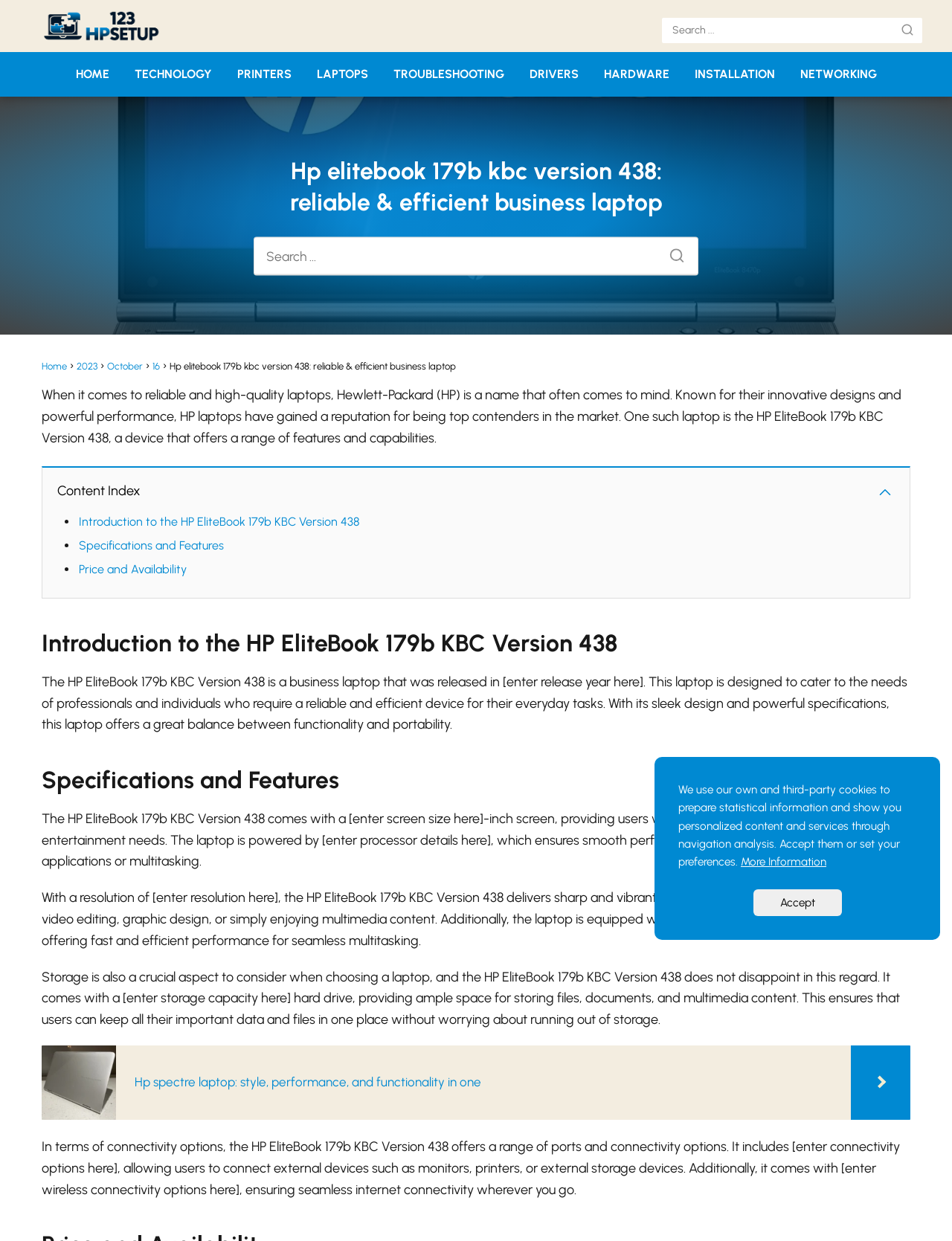Please provide the bounding box coordinates for the element that needs to be clicked to perform the following instruction: "Check specifications and features". The coordinates should be given as four float numbers between 0 and 1, i.e., [left, top, right, bottom].

[0.044, 0.605, 0.956, 0.642]